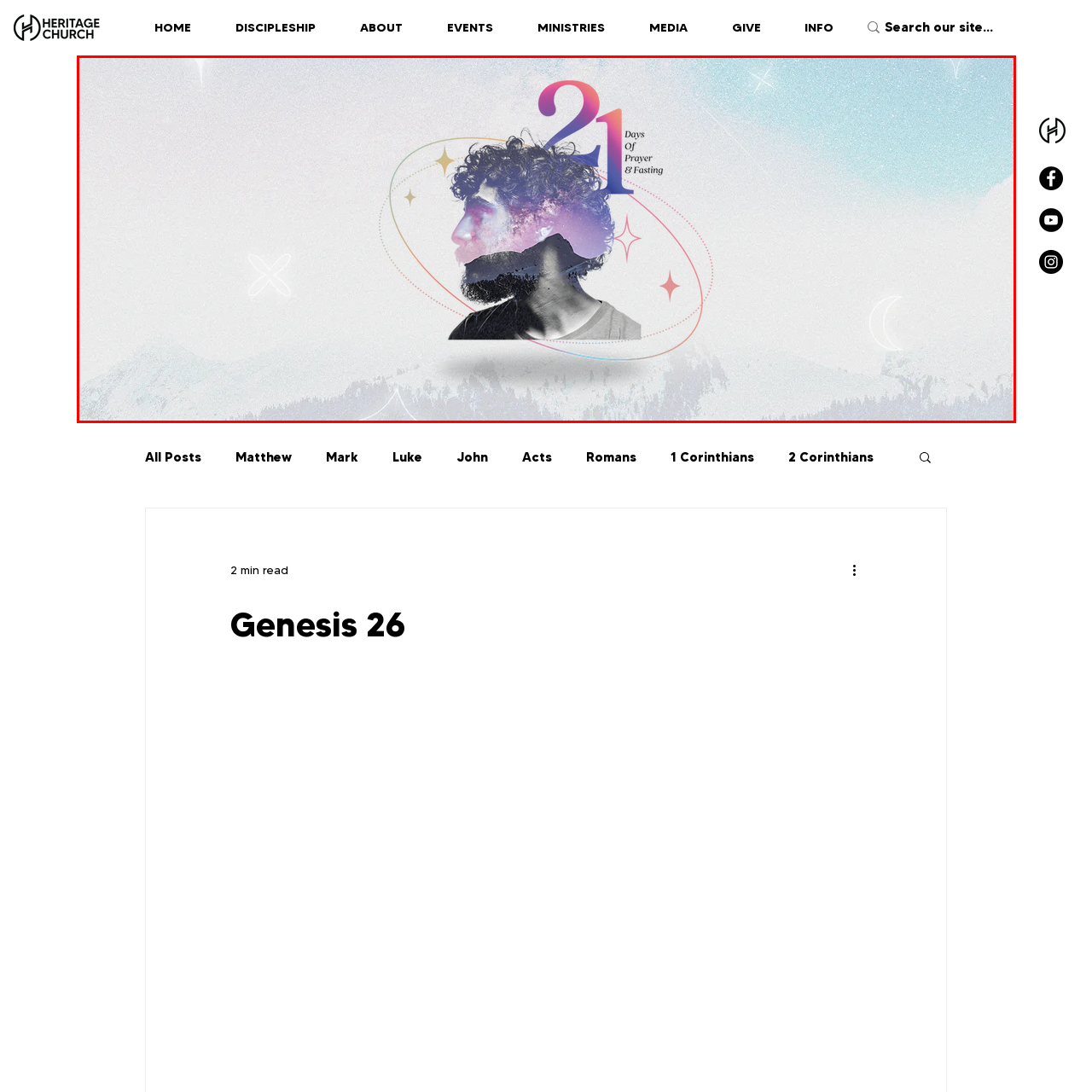What is the mood evoked by the image?
Examine the image that is surrounded by the red bounding box and answer the question with as much detail as possible using the image.

The image invokes both contemplation and growth, likely in the context of a religious or spiritual community initiative, with the dreamlike blend of colors and shapes, including subtle illustrations of mountains and celestial elements, creating an overall sense of serenity and purpose.